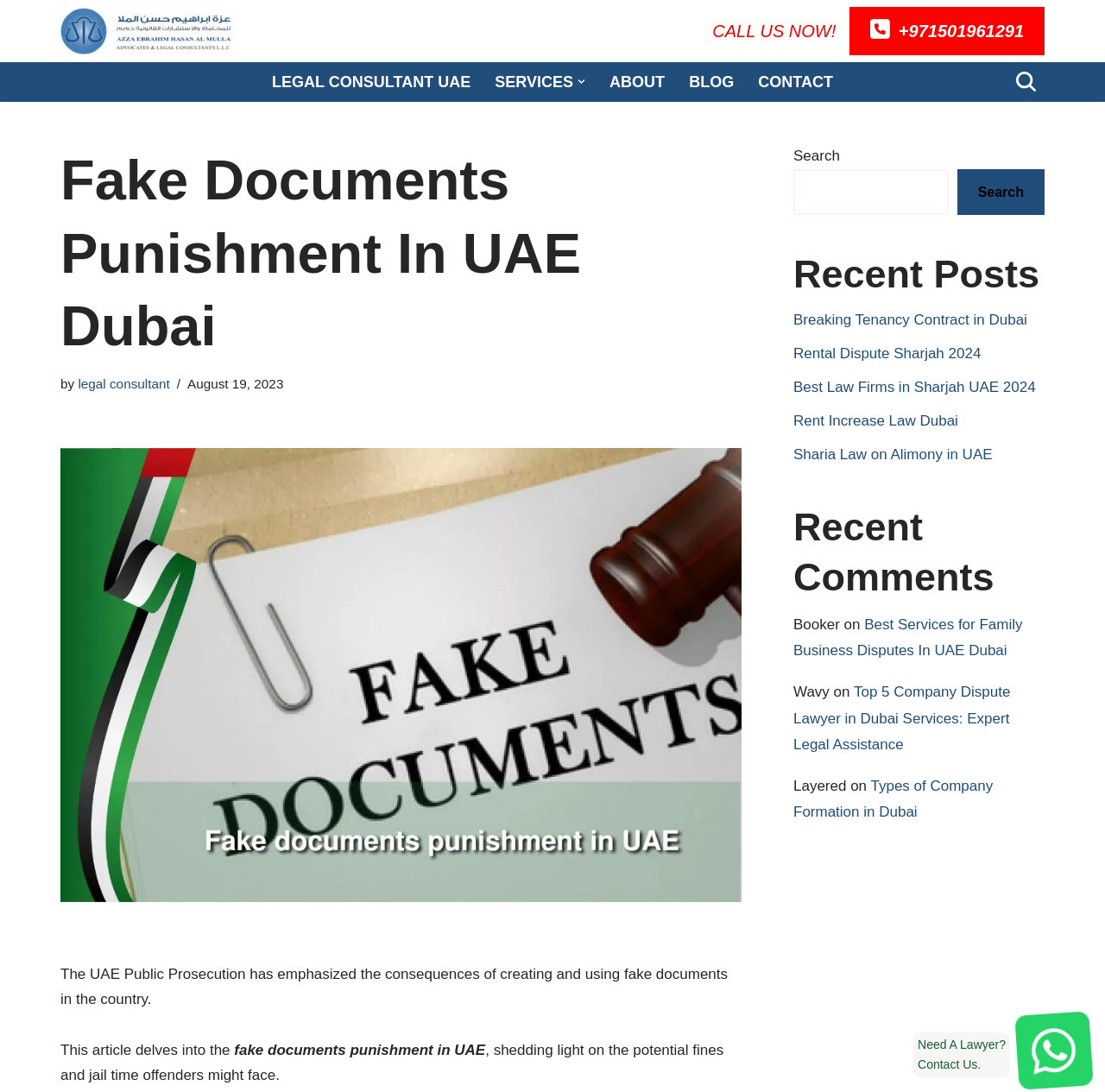Utilize the details in the image to thoroughly answer the following question: What are the recent posts about?

I found the recent posts section by looking at the heading 'Recent Posts' which is located at the bottom right corner of the webpage, and it lists several links to articles about legal topics such as 'Breaking Tenancy Contract in Dubai' and 'Rental Dispute Sharjah 2024'.